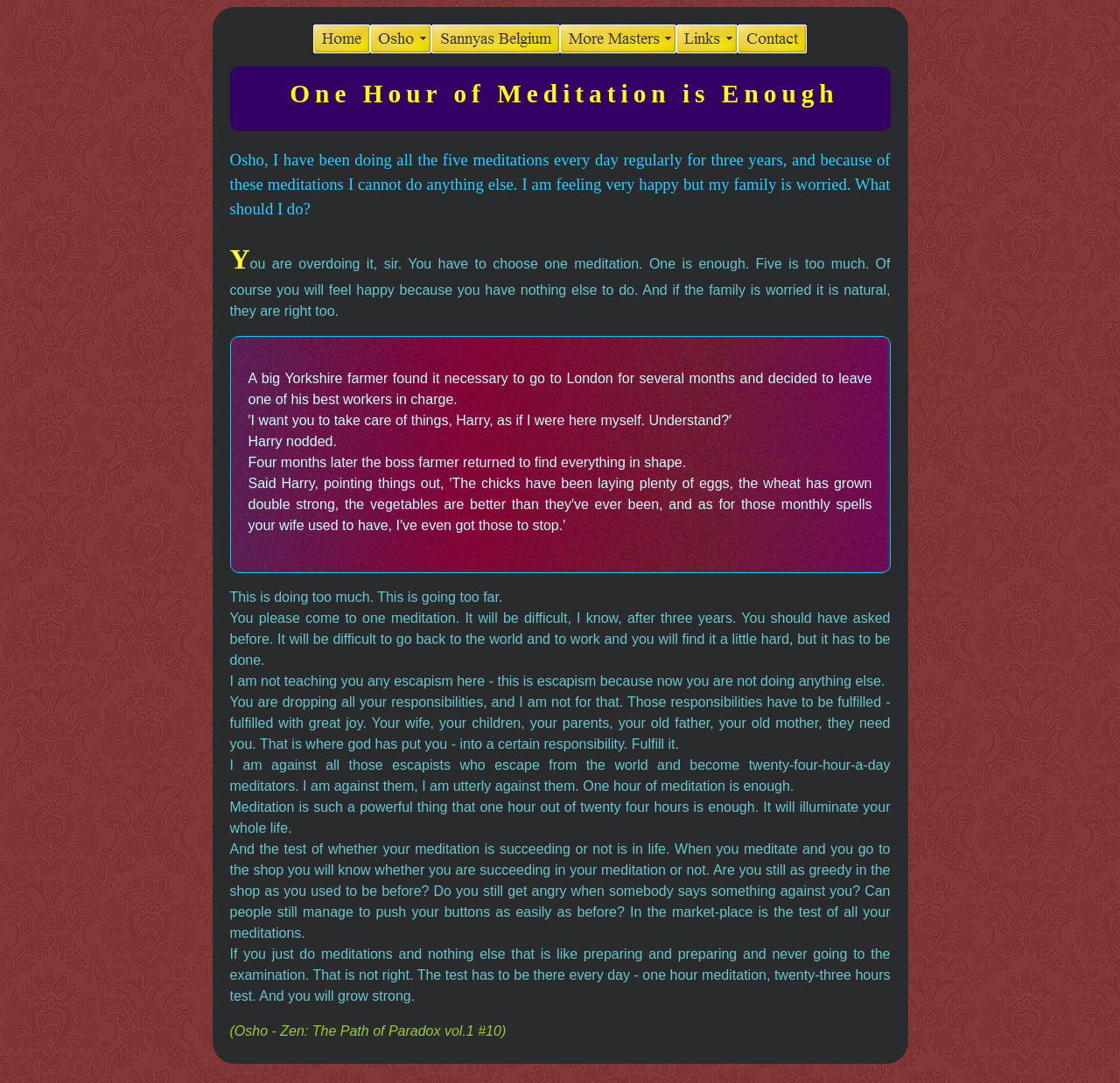Generate the text content of the main heading of the webpage.

One Hour of Meditation is Enough